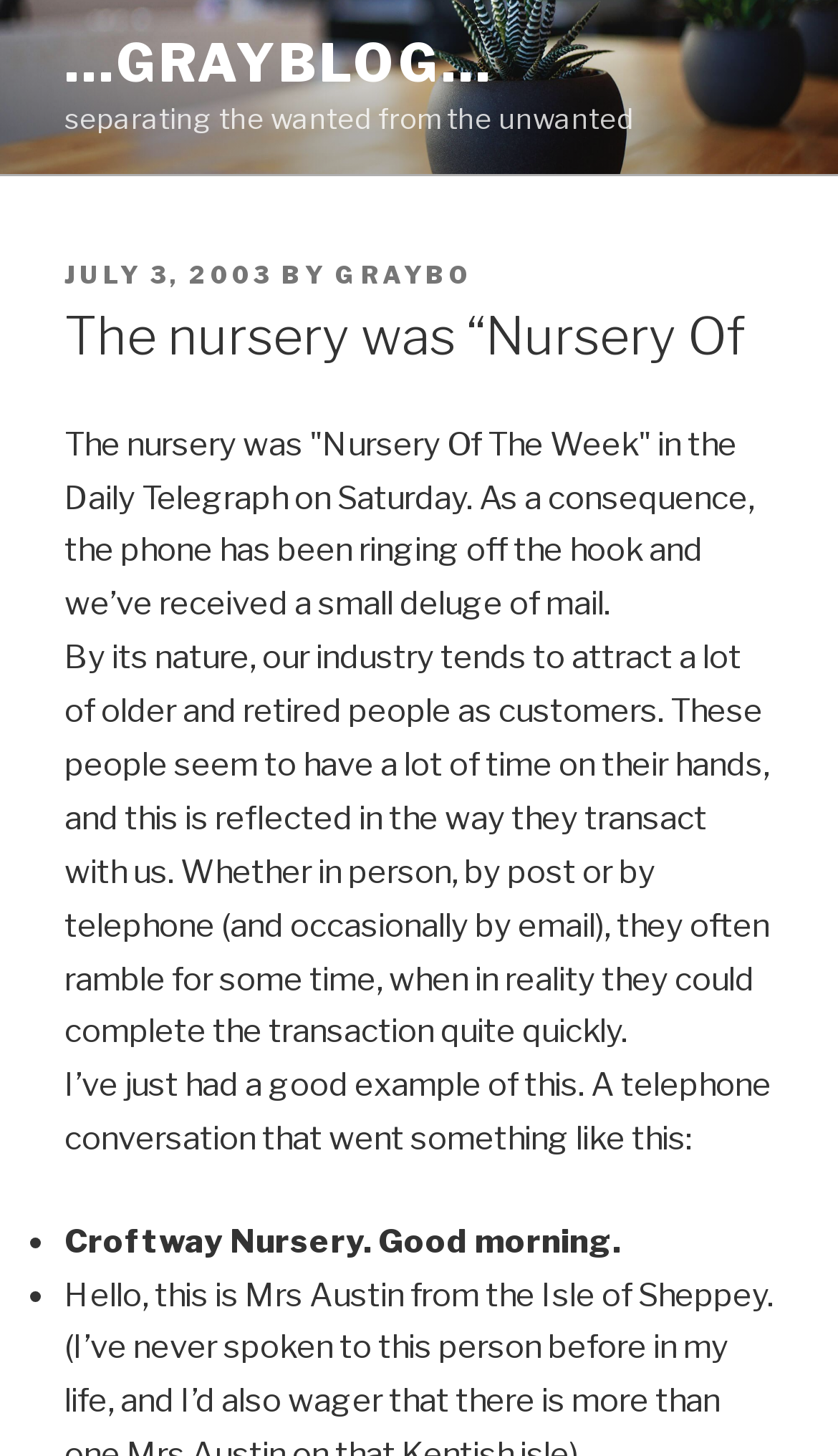What is the name of the nursery mentioned in the post?
Please provide a single word or phrase in response based on the screenshot.

Croftway Nursery